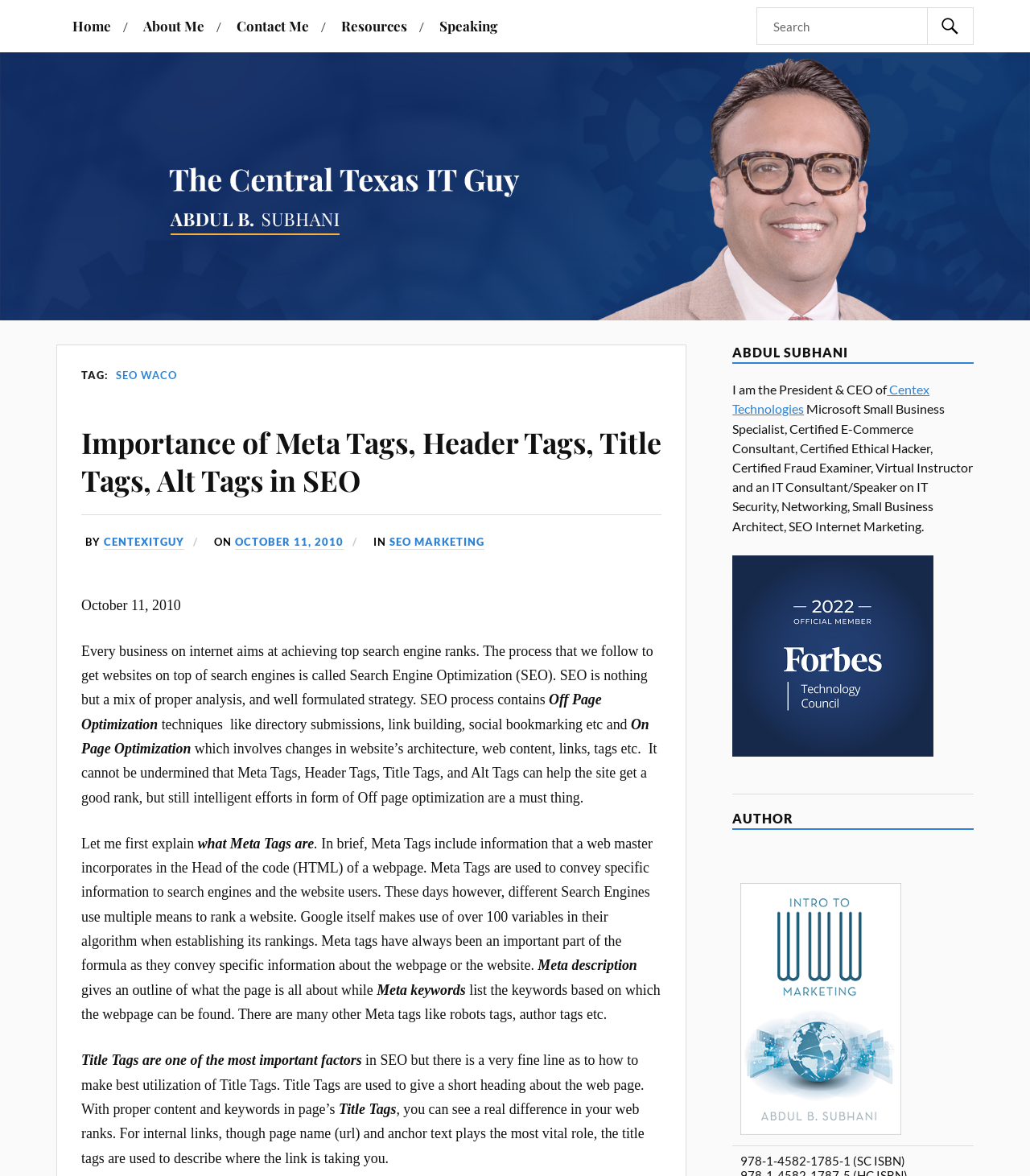Please specify the coordinates of the bounding box for the element that should be clicked to carry out this instruction: "Visit the About Me page". The coordinates must be four float numbers between 0 and 1, formatted as [left, top, right, bottom].

[0.139, 0.0, 0.198, 0.044]